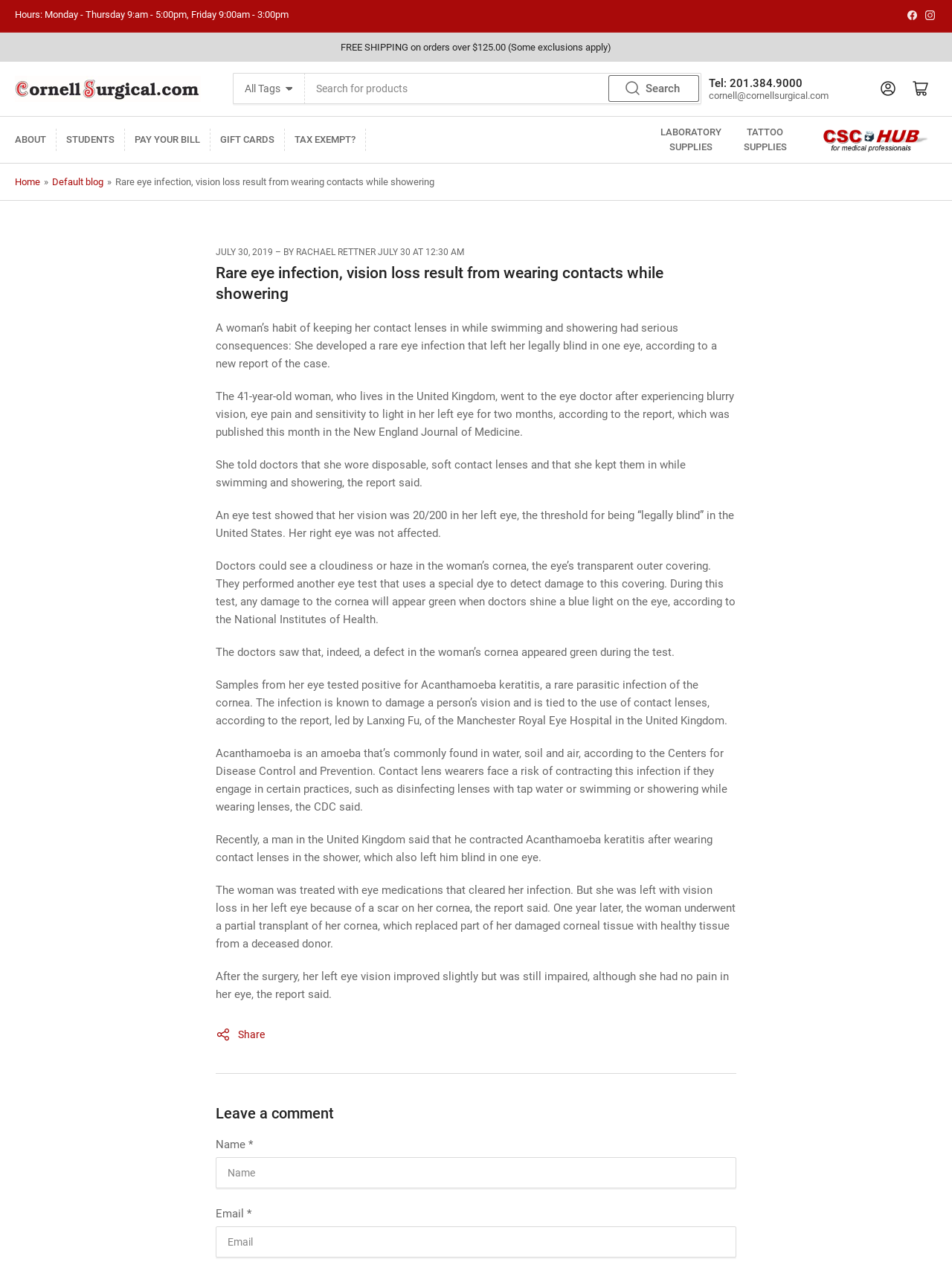Please examine the image and provide a detailed answer to the question: What is the name of the hospital where the doctor is from?

I found the name of the hospital by reading the static text element with the content 'led by Lanxing Fu, of the Manchester Royal Eye Hospital in the United Kingdom' which provides information about the doctor who led the report.